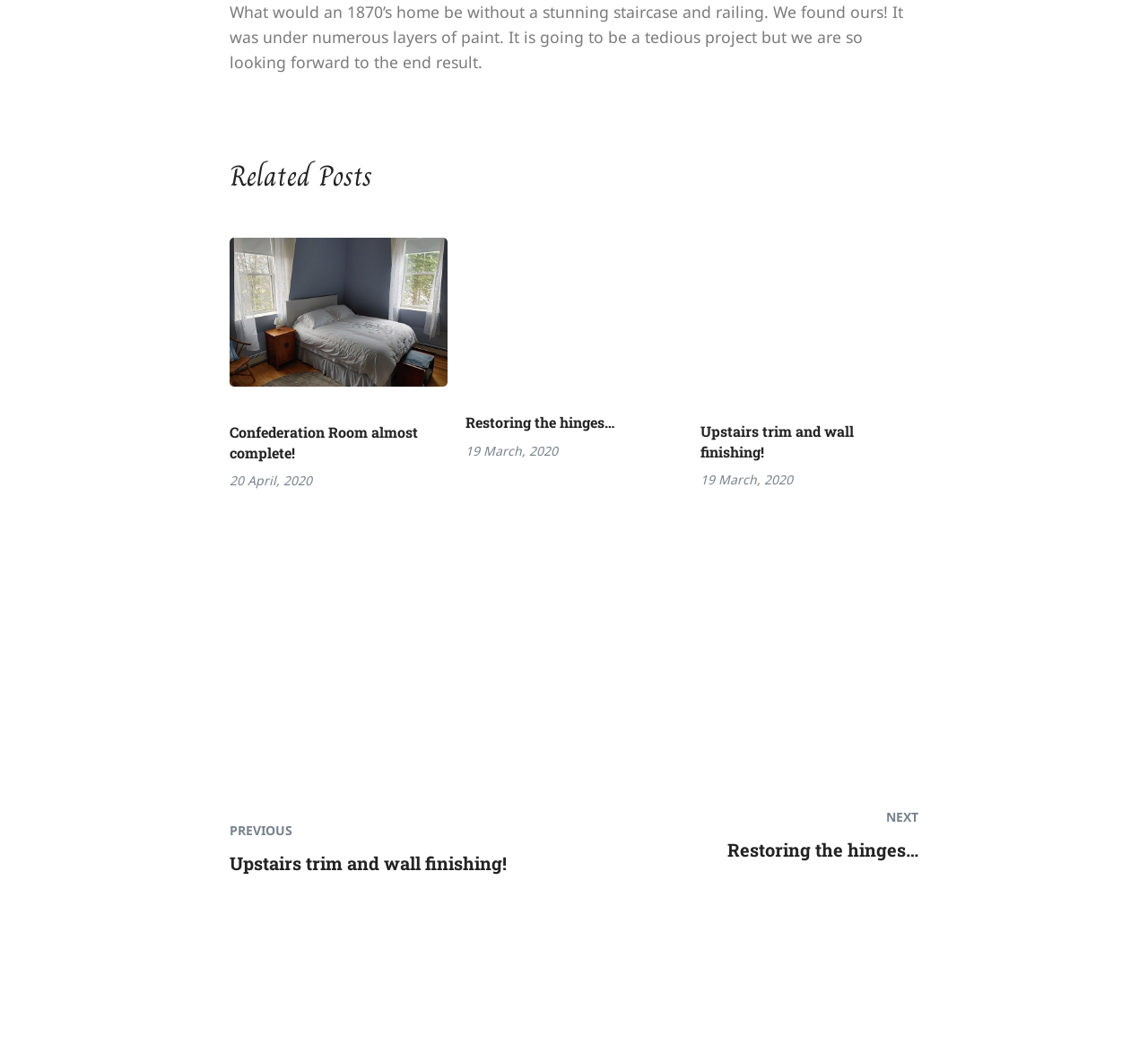Identify the bounding box coordinates of the clickable region required to complete the instruction: "Click on the 'confederation room bed' link". The coordinates should be given as four float numbers within the range of 0 and 1, i.e., [left, top, right, bottom].

[0.2, 0.229, 0.39, 0.373]